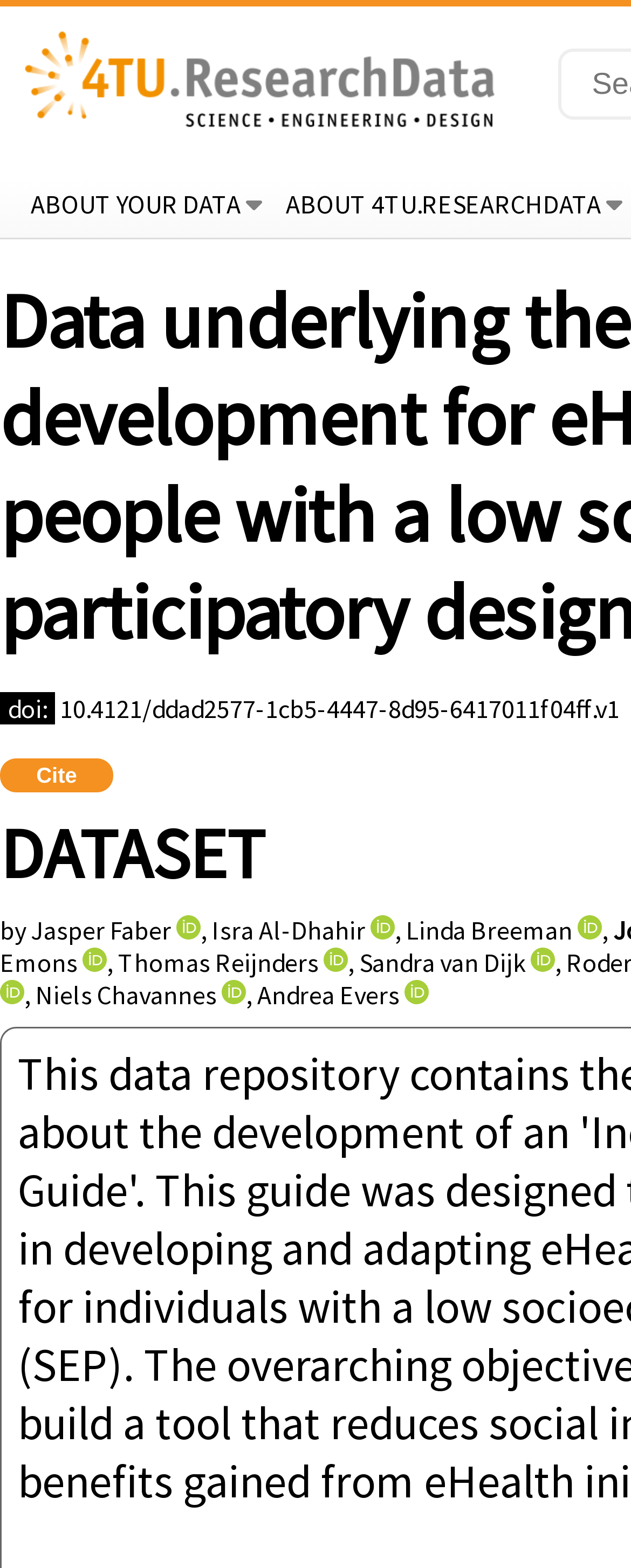Given the following UI element description: "PAIA Manual", find the bounding box coordinates in the webpage screenshot.

None